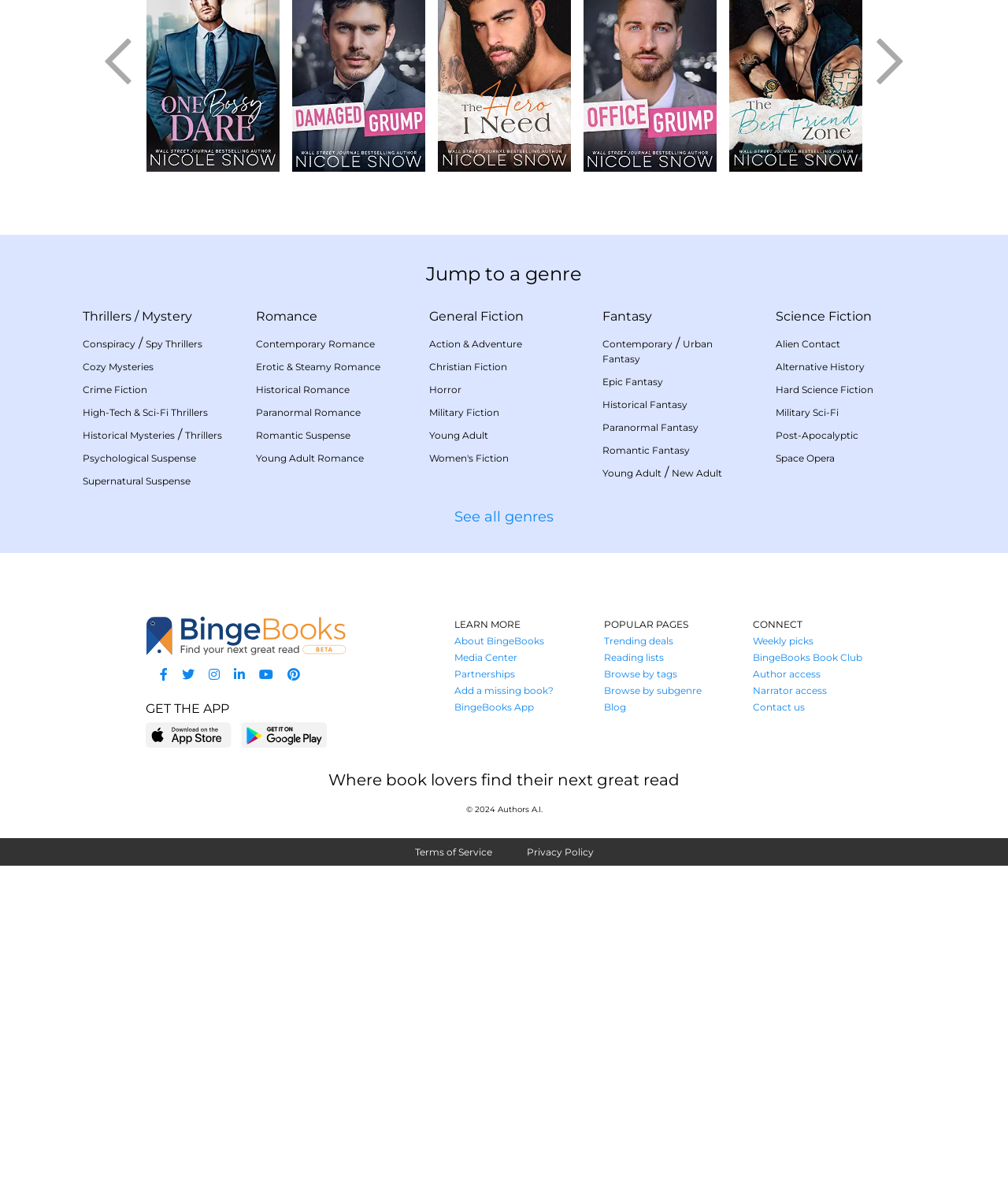Determine the bounding box coordinates of the UI element described below. Use the format (top-left x, top-left y, bottom-right x, bottom-right y) with floating point numbers between 0 and 1: title="BingeBooks' App Store page"

[0.145, 0.879, 0.23, 0.901]